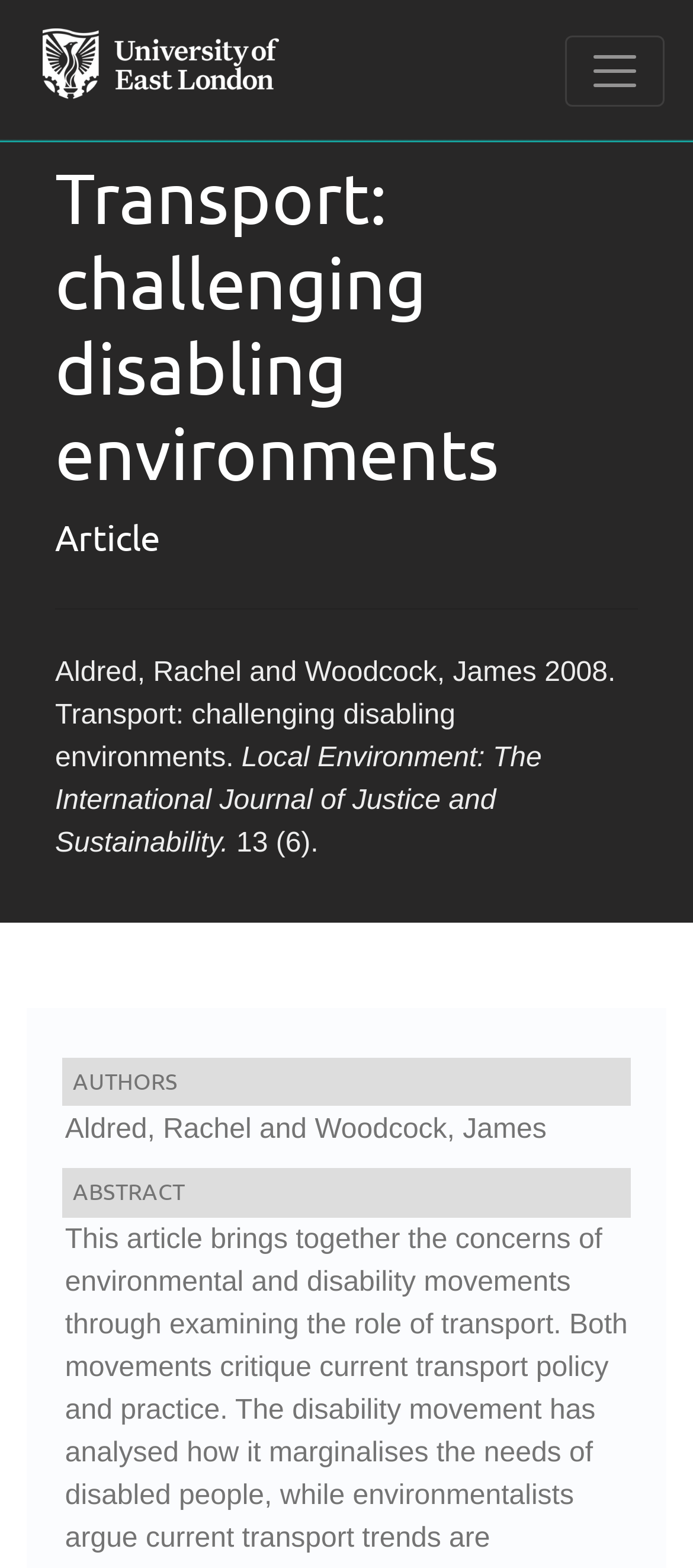Using floating point numbers between 0 and 1, provide the bounding box coordinates in the format (top-left x, top-left y, bottom-right x, bottom-right y). Locate the UI element described here: aria-label="Toggle navigation"

[0.815, 0.023, 0.959, 0.068]